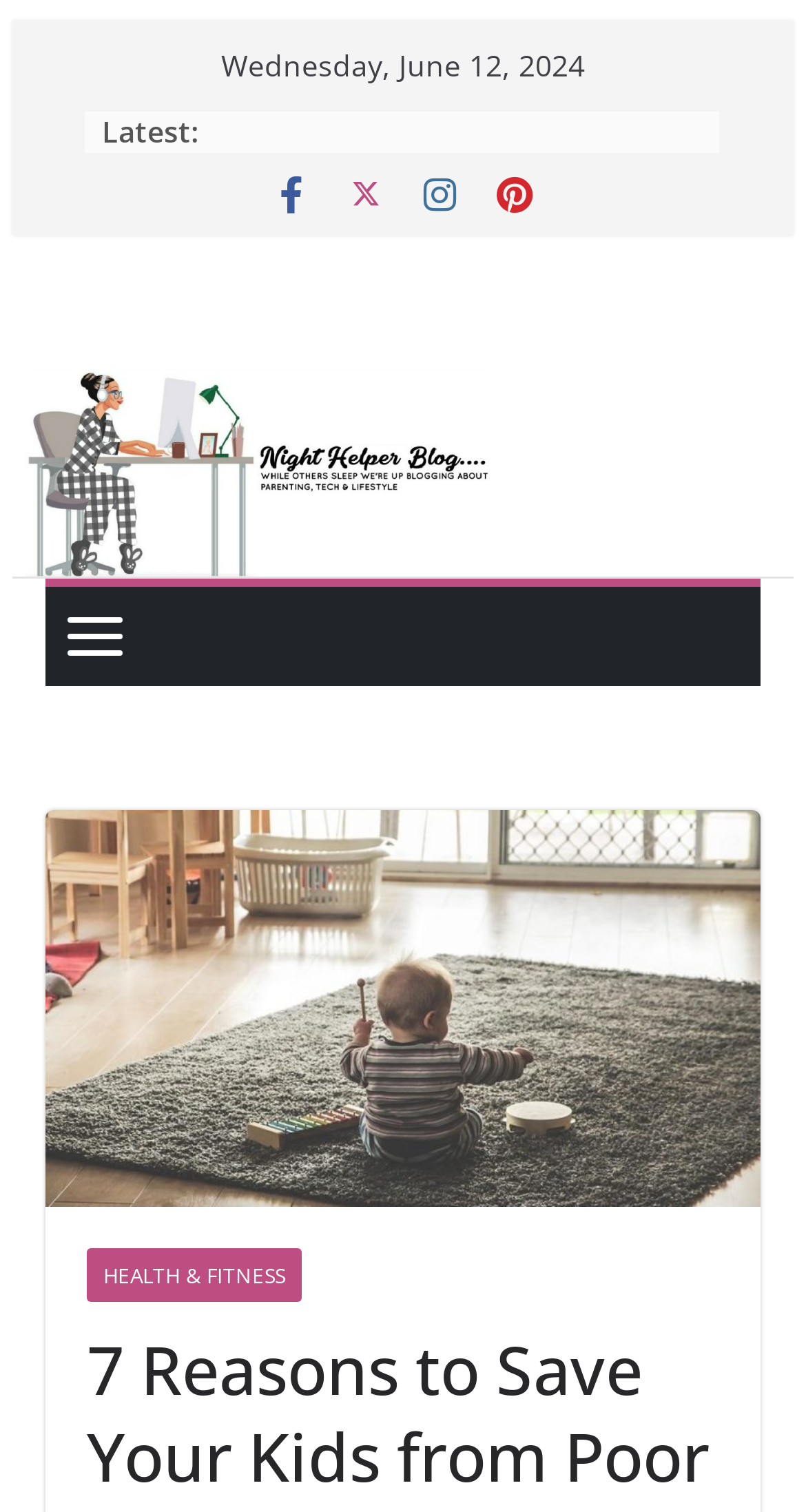Determine the bounding box coordinates for the HTML element mentioned in the following description: "title="Night Helper"". The coordinates should be a list of four floats ranging from 0 to 1, represented as [left, top, right, bottom].

[0.015, 0.238, 0.985, 0.268]